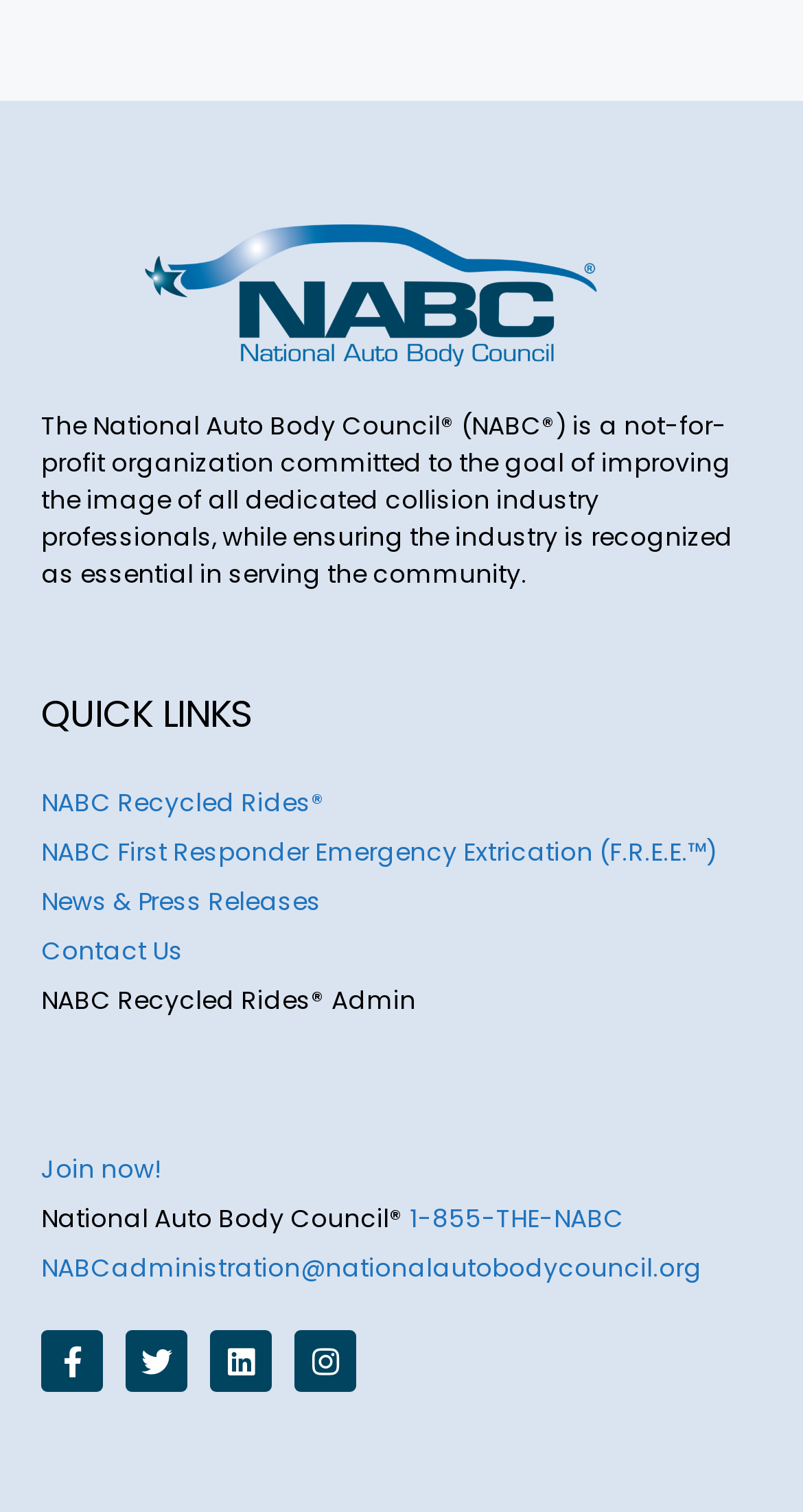How can I contact the organization?
Please answer the question as detailed as possible based on the image.

The contact information can be found at the bottom of the page, where there are links to call 1-855-THE-NABC or email NABCadministration@nationalautobodycouncil.org.